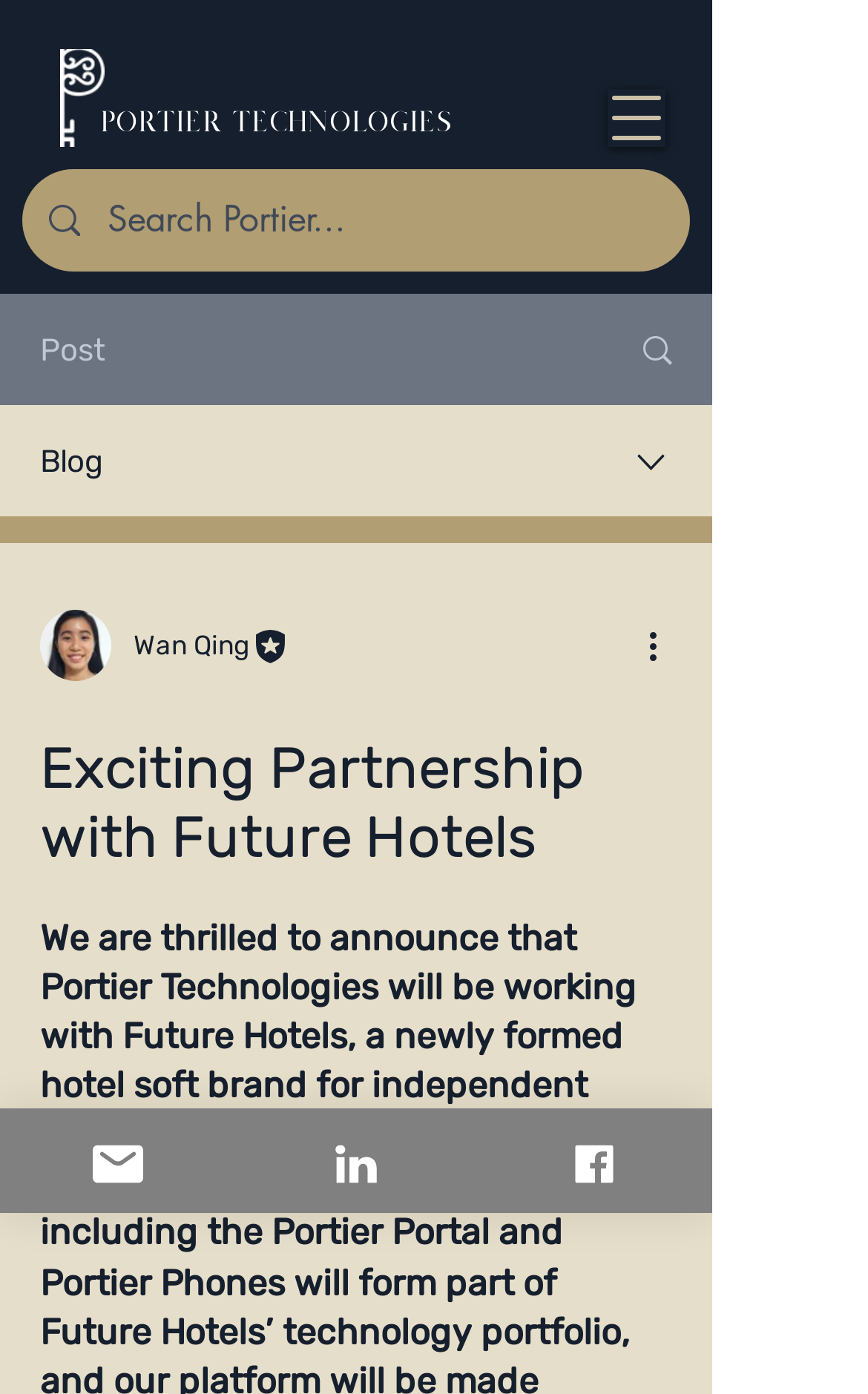Please identify the bounding box coordinates of the clickable element to fulfill the following instruction: "Go to the home page". The coordinates should be four float numbers between 0 and 1, i.e., [left, top, right, bottom].

None